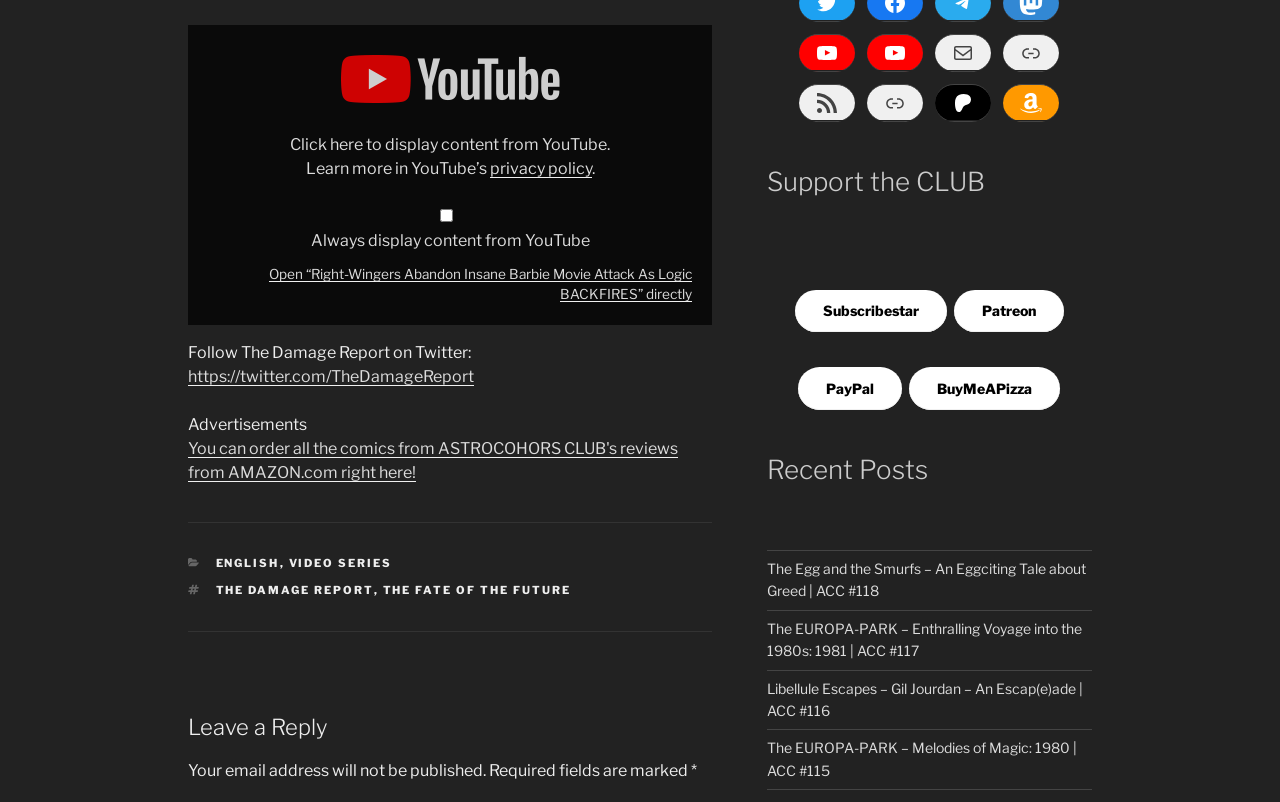What is the category of the posts listed?
Look at the image and respond with a one-word or short phrase answer.

VIDEO SERIES